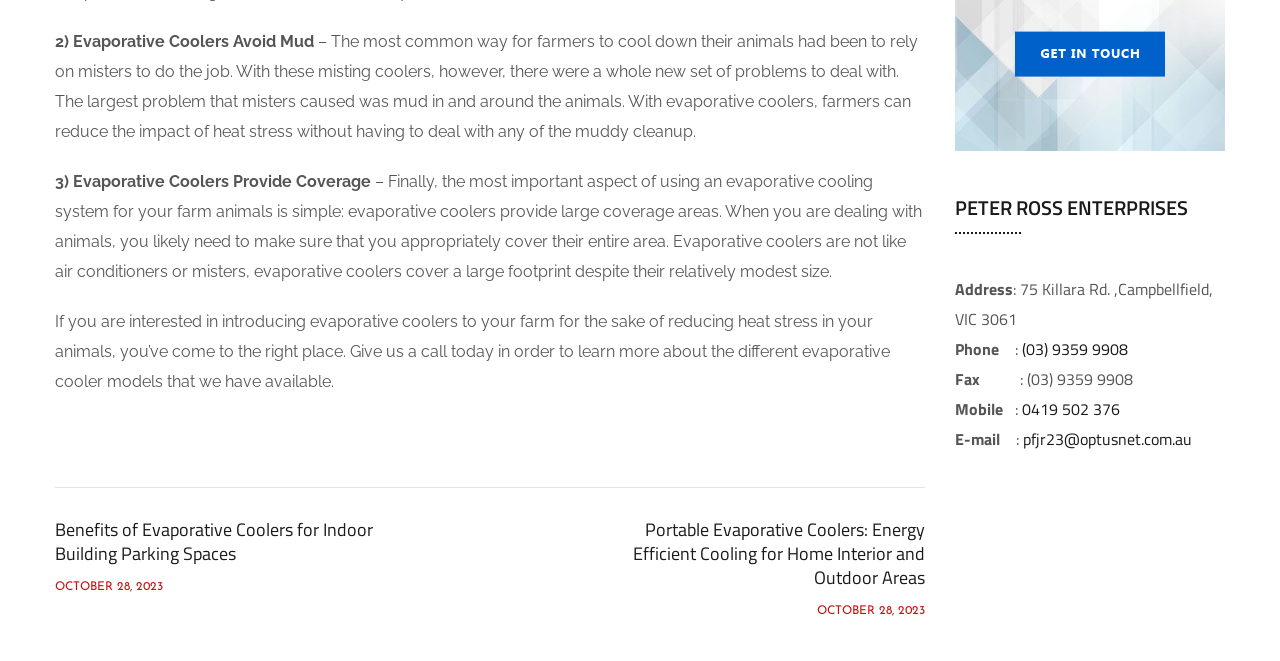Answer the question using only one word or a concise phrase: What is the topic of the first paragraph?

Evaporative coolers